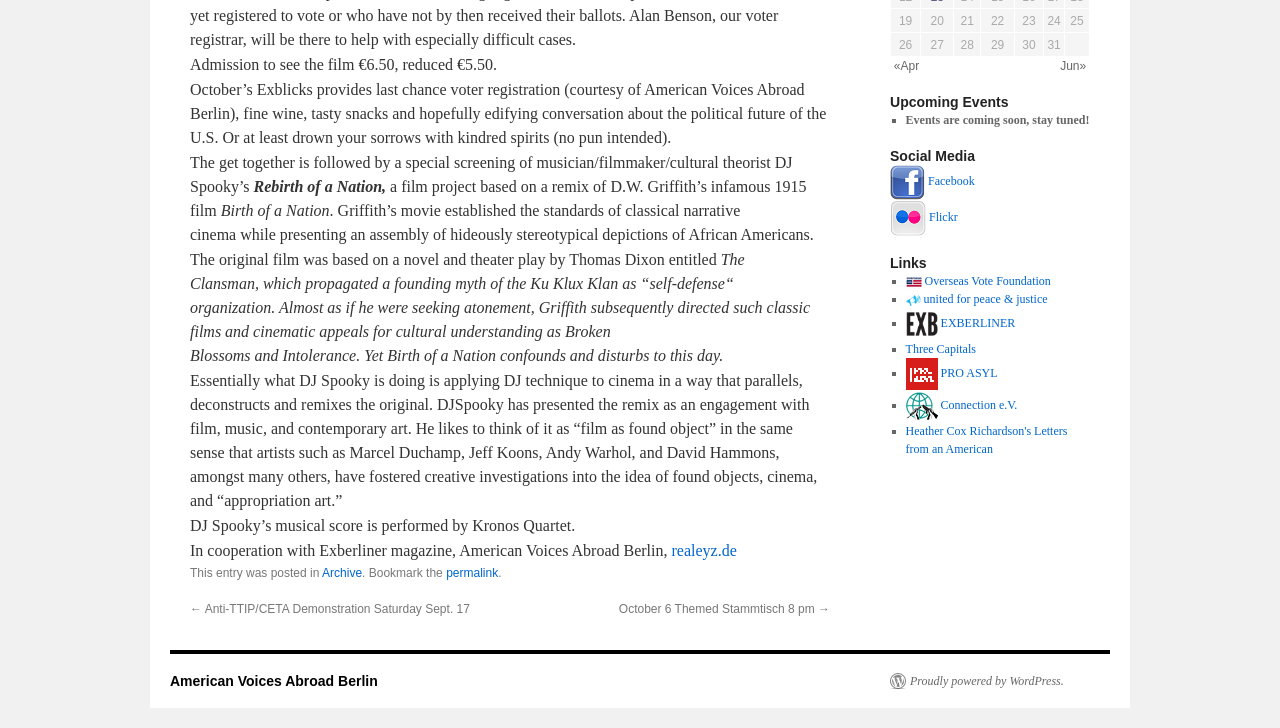Given the element description Career, identify the bounding box coordinates for the UI element on the webpage screenshot. The format should be (top-left x, top-left y, bottom-right x, bottom-right y), with values between 0 and 1.

None